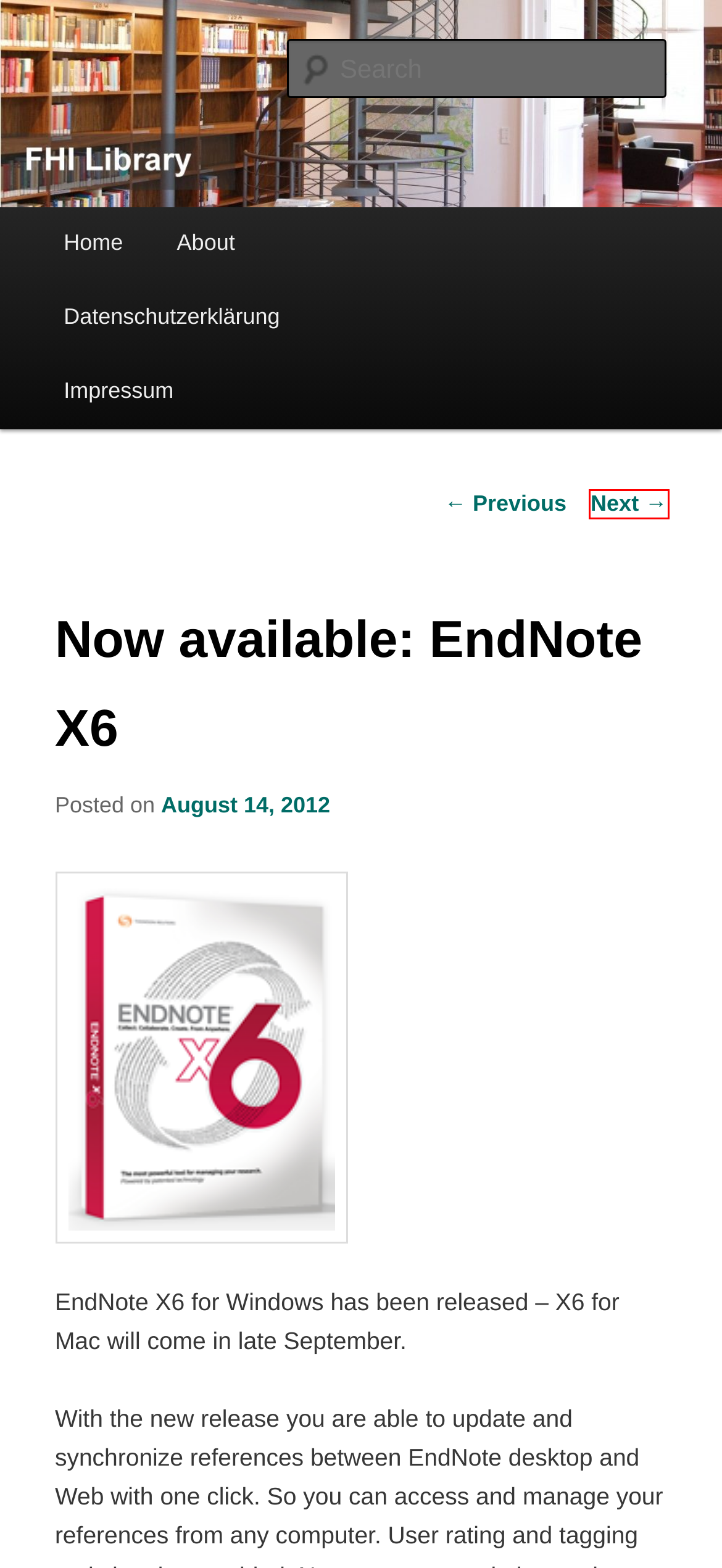You have a screenshot of a webpage with a red bounding box around an element. Choose the best matching webpage description that would appear after clicking the highlighted element. Here are the candidates:
A. Datenschutzerklärung | FHI Library
B. FHI Library
C. SciFinder Web Access | FHI Library
D. eJournal | FHI Library
E. About | FHI Library
F. FHI | FHI Library
G. Wissenschaftsfilme | FHI Library
H. Impressum | FHI Library

C